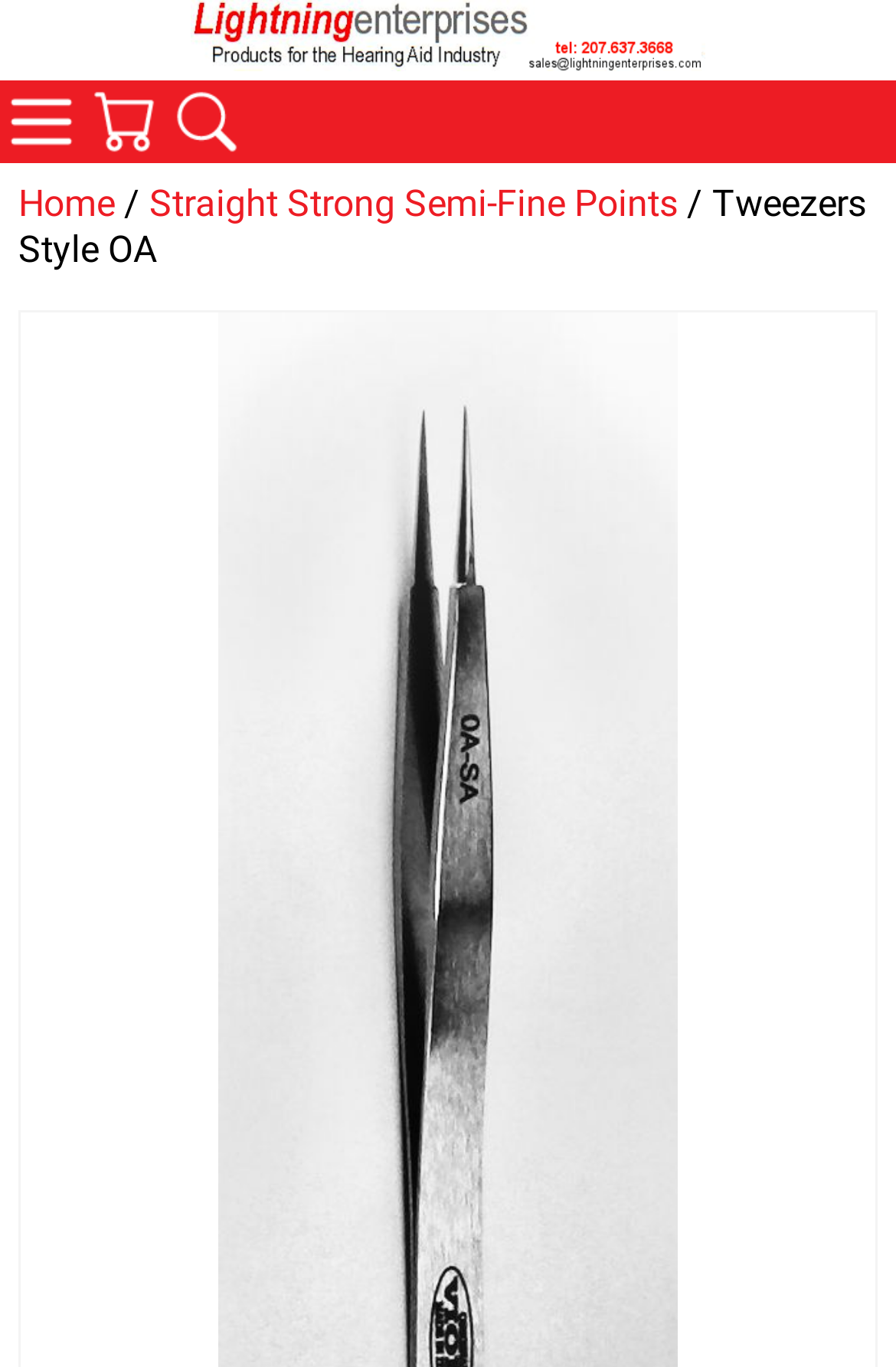What is the company name?
Provide a detailed and well-explained answer to the question.

I found the company name by looking at the top-left corner of the webpage, where I saw a link and an image with the same text 'Lightning Enterprises LLC'.